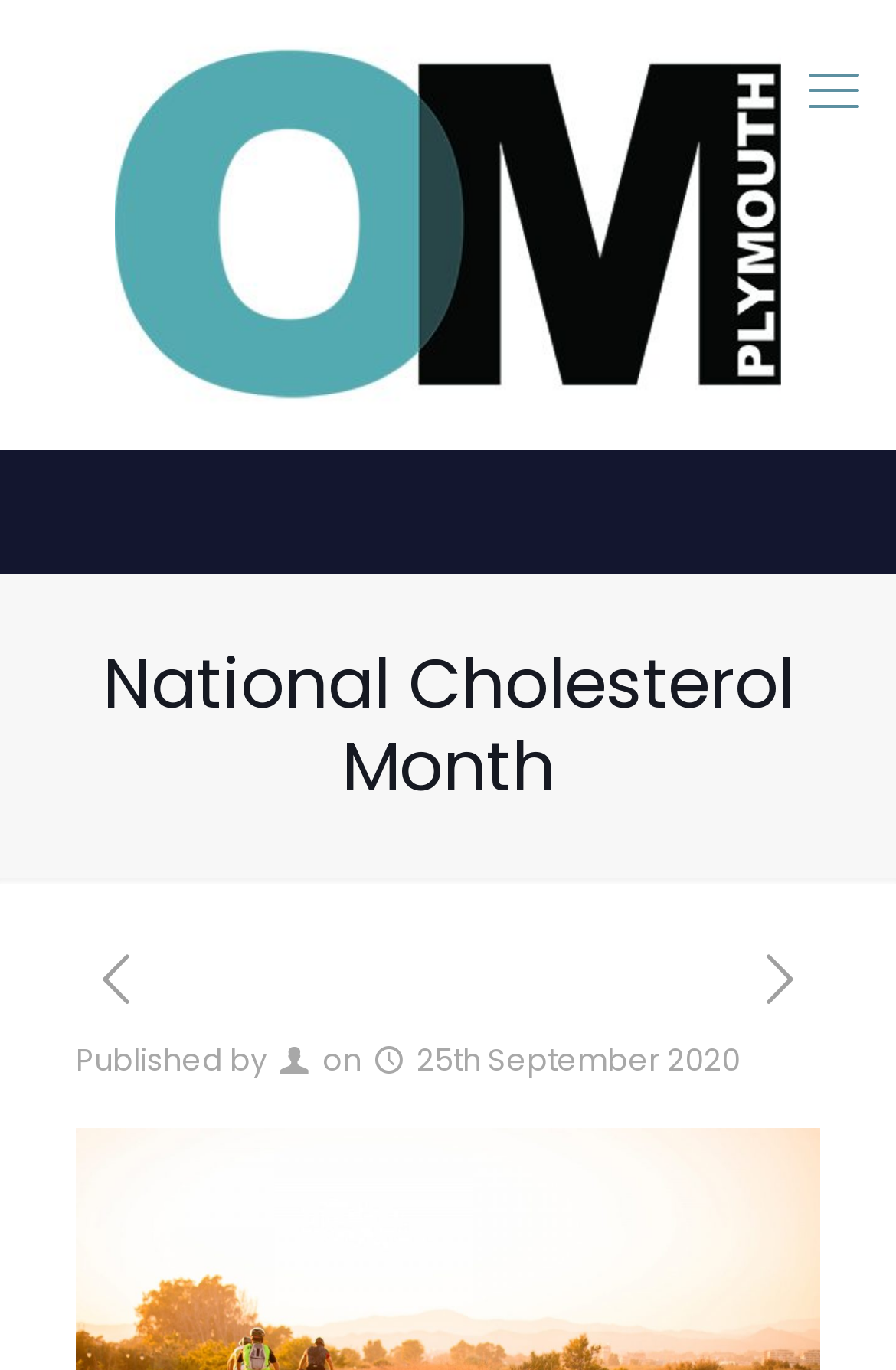Determine the bounding box coordinates for the HTML element described here: "aria-label="next post"".

[0.826, 0.691, 0.915, 0.741]